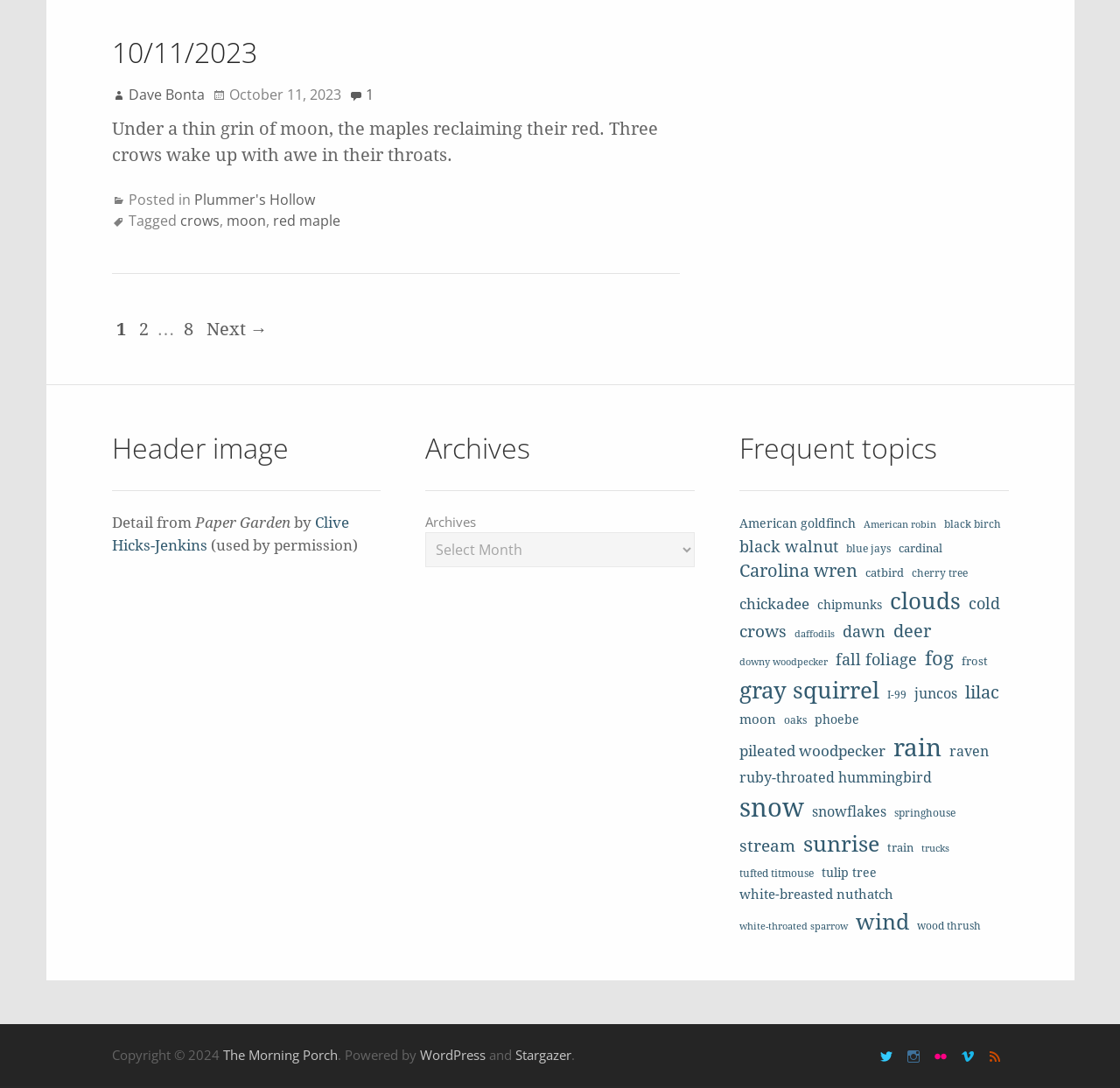Please answer the following question using a single word or phrase: 
What is the header image of the webpage about?

Paper Garden by Clive Hicks-Jenkins